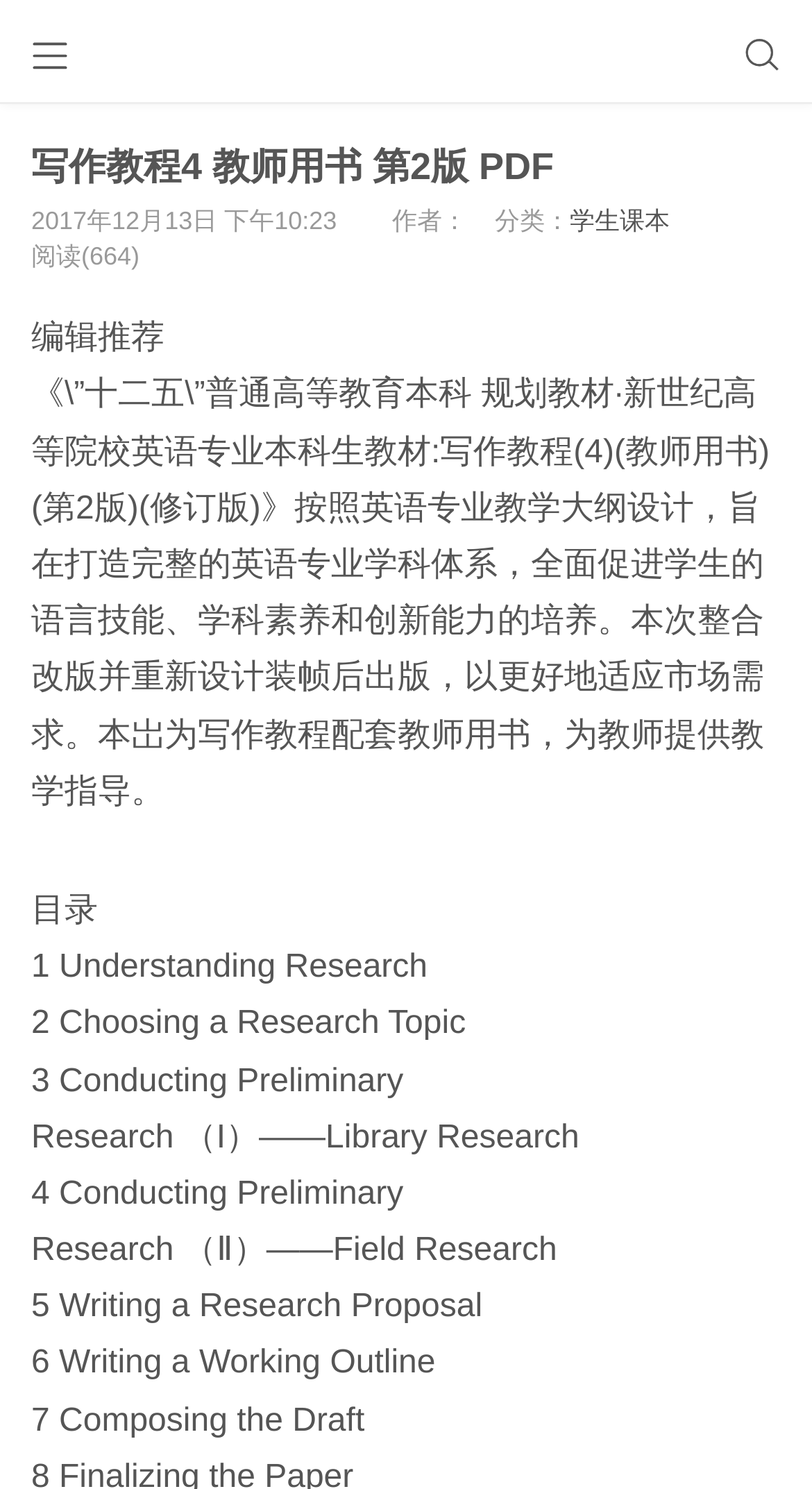Elaborate on the different components and information displayed on the webpage.

This webpage appears to be a book description page, specifically for a teacher's edition of a college English textbook. At the top of the page, there are two icons, one on the left and one on the right. Below these icons, there is a header section that spans the entire width of the page, containing the title "写作教程4 教师用书 第2版 PDF" and some metadata, including the date "2017年12月13日 下午10:23", the author, and the category "学生课本". 

To the right of the category, there is a link to "学生课本". Below the header section, there is a section with the text "编辑推荐" (Editor's Recommendation), which is followed by a lengthy description of the book. The description explains that the book is designed according to the English professional teaching outline, aiming to establish a complete English professional discipline system, and to promote students' language skills, academic literacy, and innovative abilities.

Below the description, there is a table of contents section, which lists the chapters of the book, including "Understanding Research", "Choosing a Research Topic", "Conducting Preliminary Research", and so on. The table of contents takes up most of the page, with each chapter title listed in a vertical column.